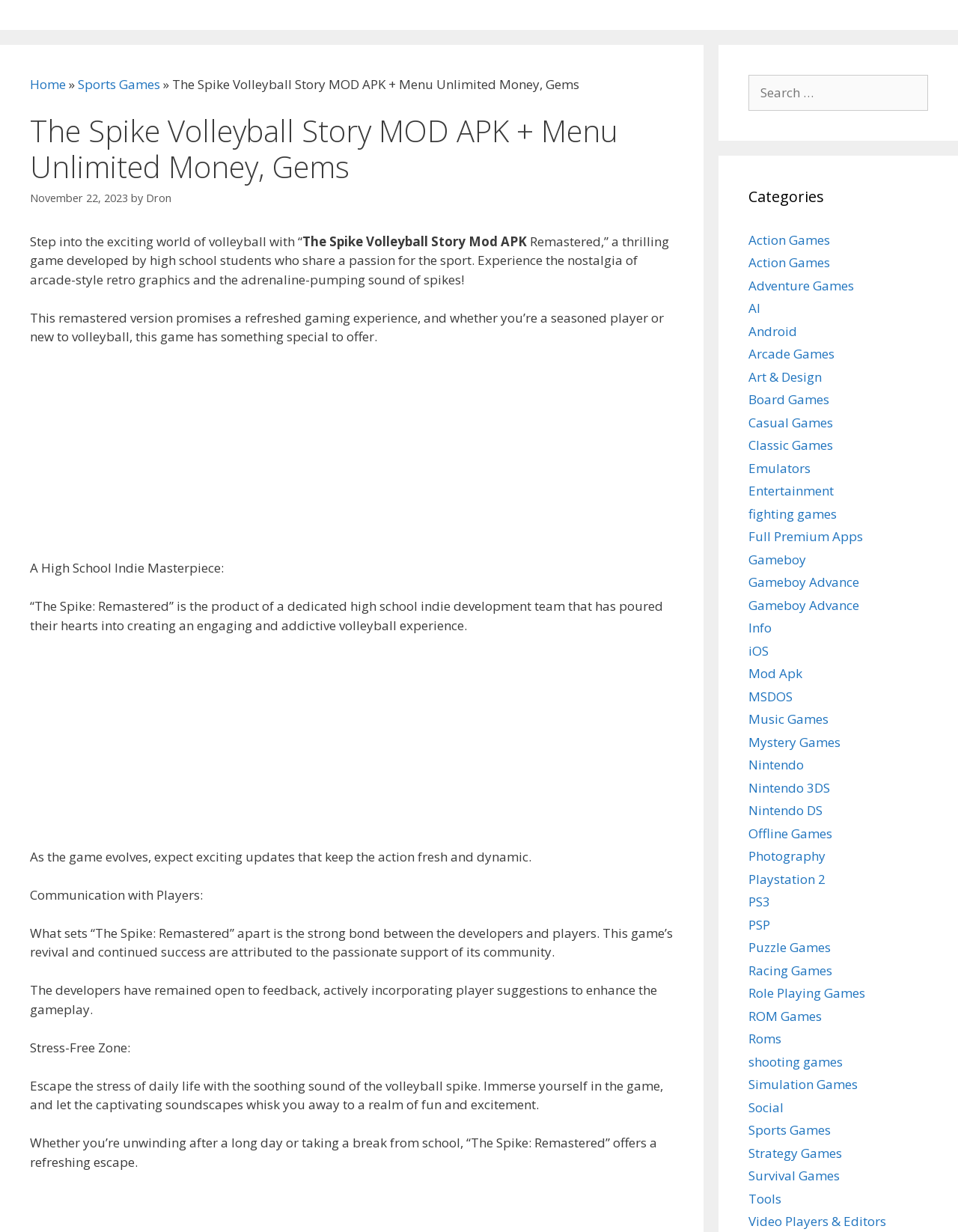Answer briefly with one word or phrase:
What is the name of the game being described?

The Spike Volleyball Story